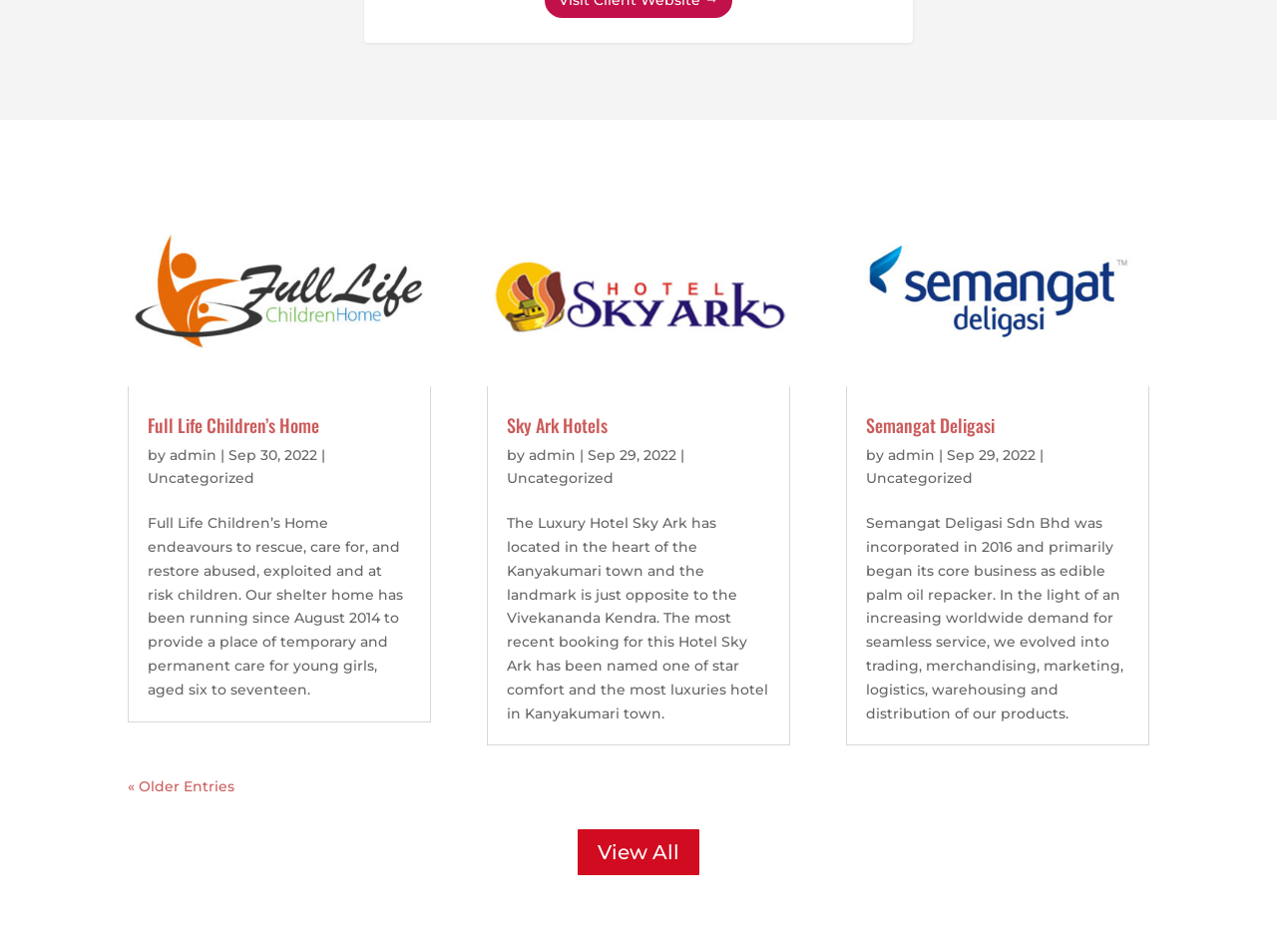Please locate the clickable area by providing the bounding box coordinates to follow this instruction: "Search this list".

None